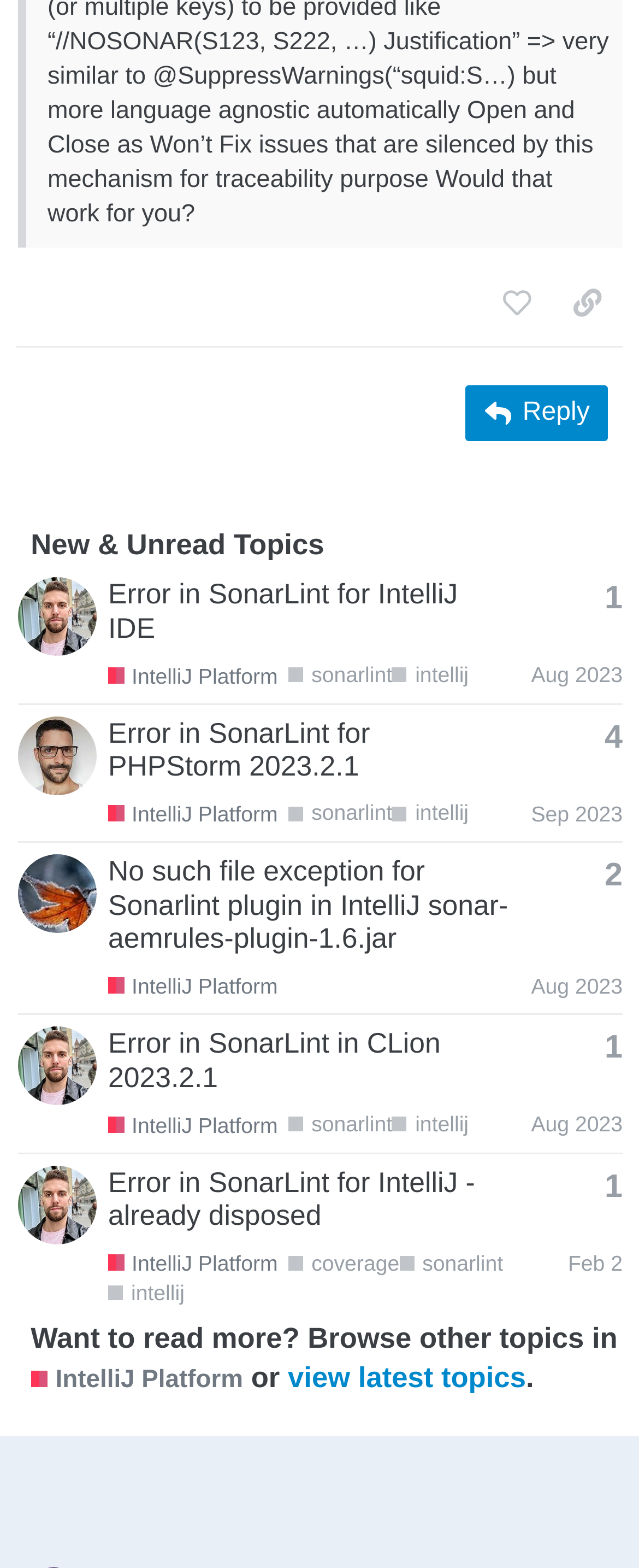Give the bounding box coordinates for the element described by: "Aug 2023".

[0.831, 0.422, 0.974, 0.437]